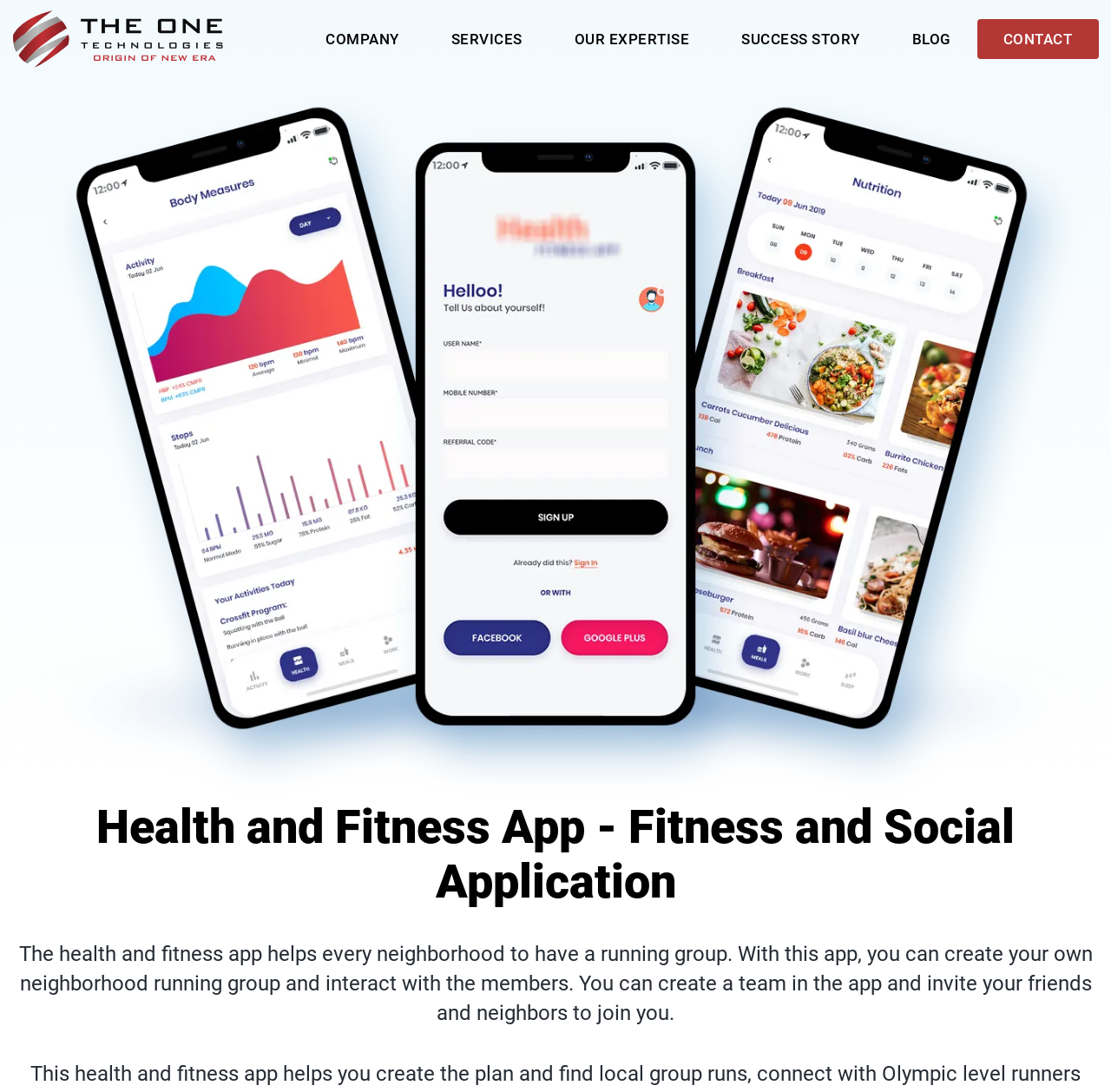How many navigation links are available on the webpage?
Based on the image, provide a one-word or brief-phrase response.

6